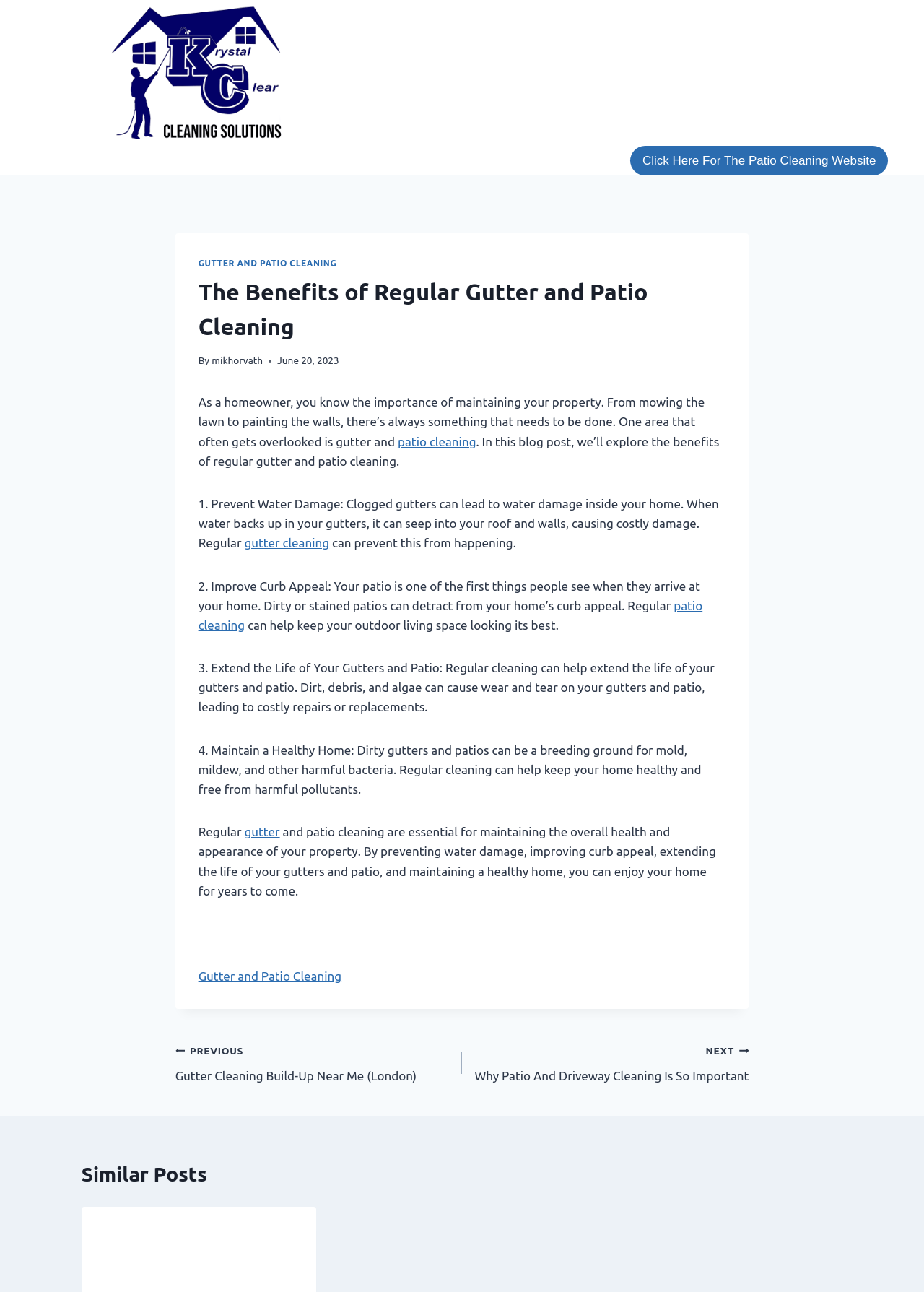Review the image closely and give a comprehensive answer to the question: What is the author's name?

The author's name can be found in the link element with the text 'mikhorvath', which is located near the header element with the text 'The Benefits of Regular Gutter and Patio Cleaning'.